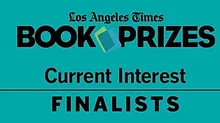What is the title of the book recognized as a finalist?
Make sure to answer the question with a detailed and comprehensive explanation.

The image is part of the announcement related to the book 'American Gun: The True Story of the AR-15', which has been recognized as a finalist, indicating its relevance and impact in contemporary discussions surrounding firearms and culture in America.